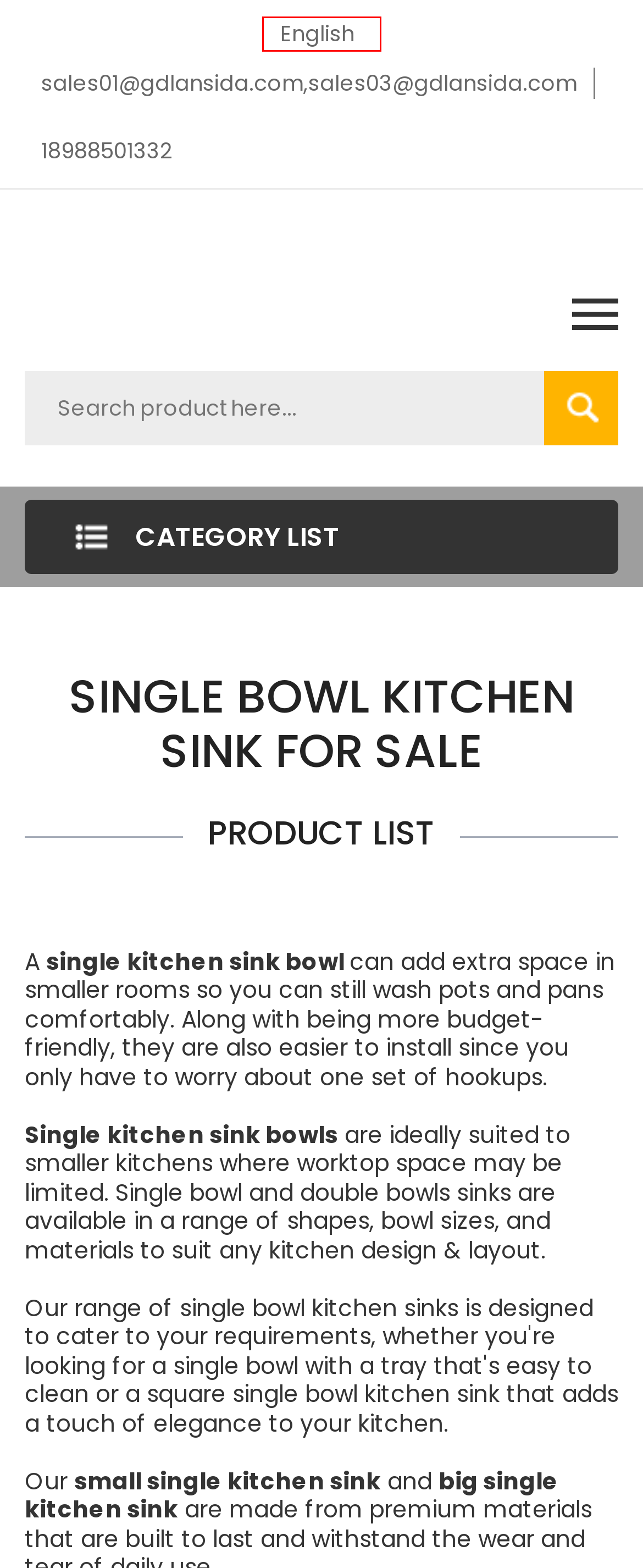Given a screenshot of a webpage with a red bounding box around an element, choose the most appropriate webpage description for the new page displayed after clicking the element within the bounding box. Here are the candidates:
A. stainless steel sink accessories | Professional Stainless Steel S...
B. Professional Stainless Steel Sink Countertop Factory ​- Lansida
C. single bowl kitchen sink with double drainer | Professional Stain...
D. triple sinks for sale | Professional Stainless Steel Sink Counter...
E. Triple Sinks Kitchen | Triple Sinks for Sale - Lansida
F. square undermount kitchen sink | Professional Stainless Steel Sin...
G. sus304 kitchen sink | Professional Stainless Steel Sink Counterto...
H. undermount sink faucet | Professional Stainless Steel Sink Counte...

B